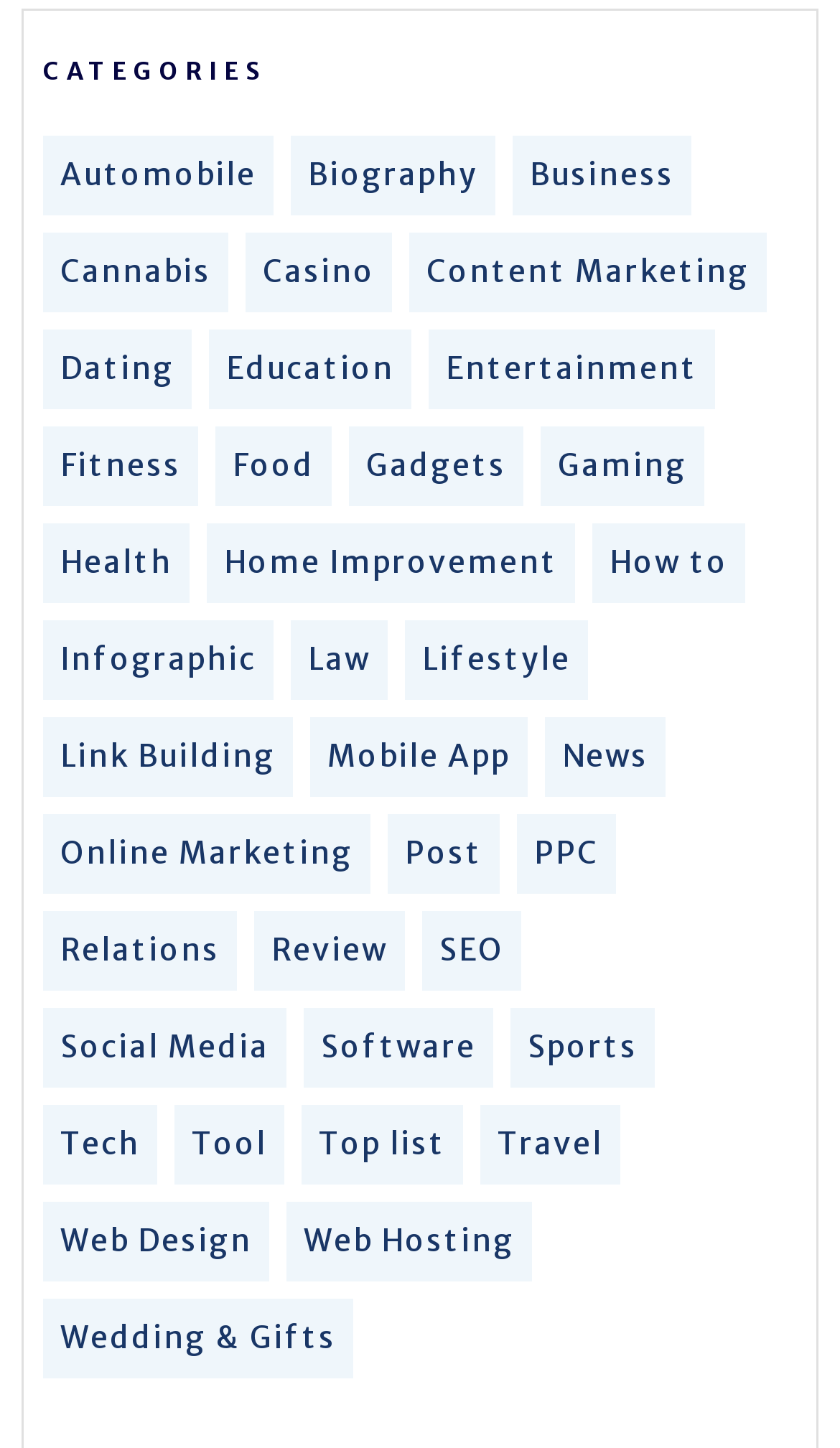Determine the coordinates of the bounding box for the clickable area needed to execute this instruction: "Click on Automobile".

[0.072, 0.106, 0.305, 0.137]